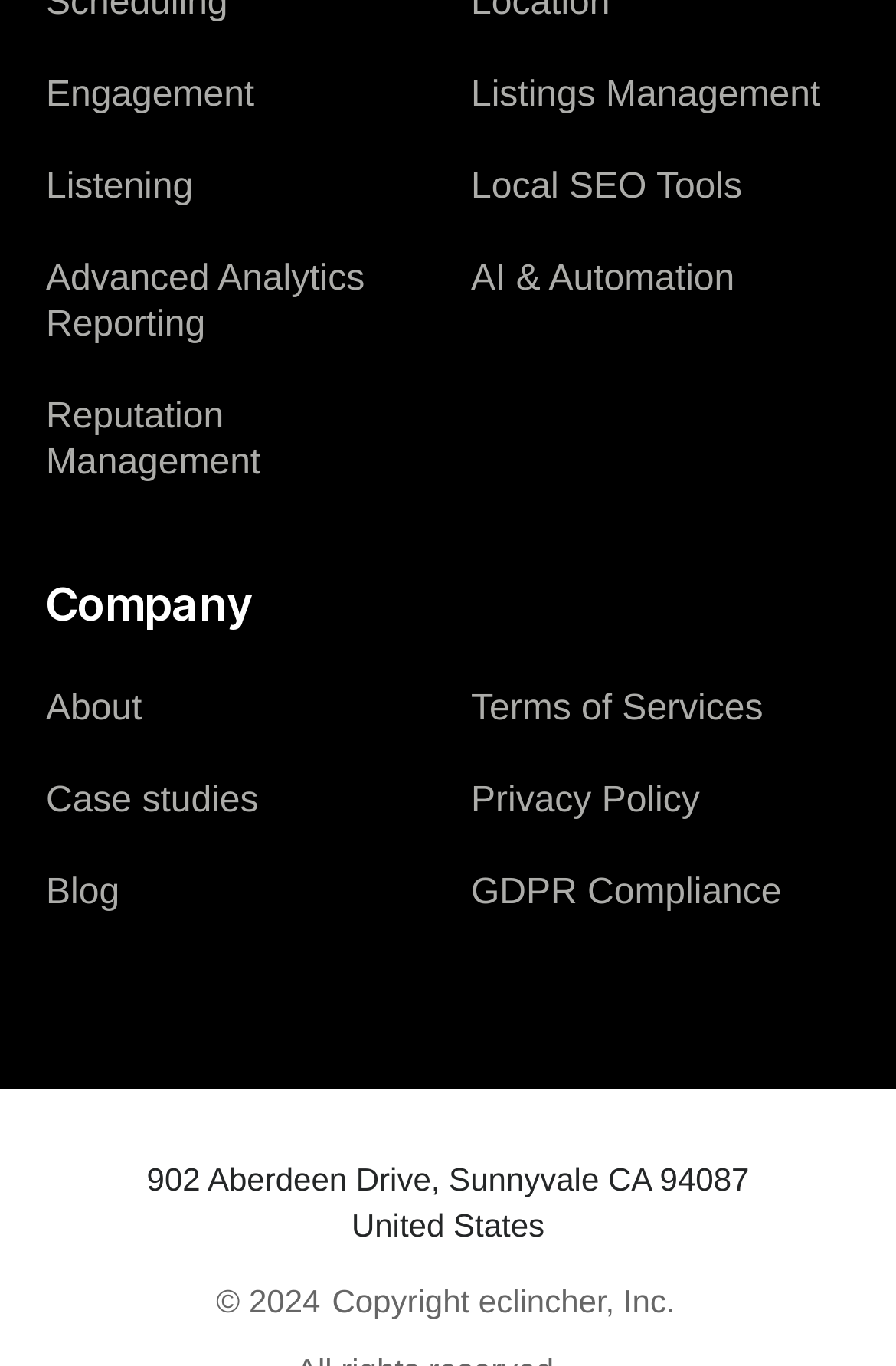What is the second link under the 'Company' heading?
Refer to the image and provide a concise answer in one word or phrase.

Case studies